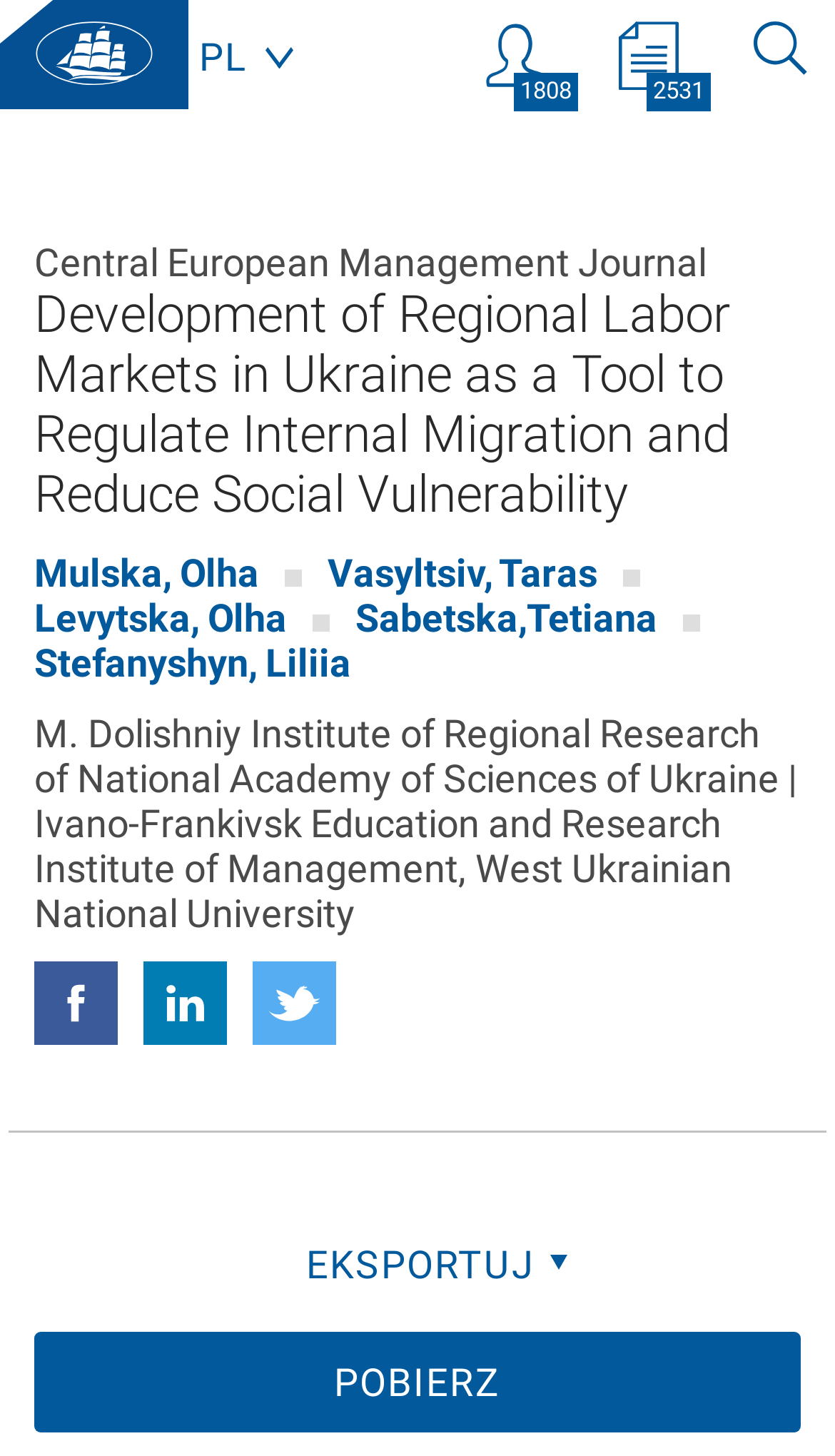Identify the bounding box coordinates for the UI element mentioned here: "Stefanyshyn, Liliia". Provide the coordinates as four float values between 0 and 1, i.e., [left, top, right, bottom].

[0.041, 0.44, 0.421, 0.471]